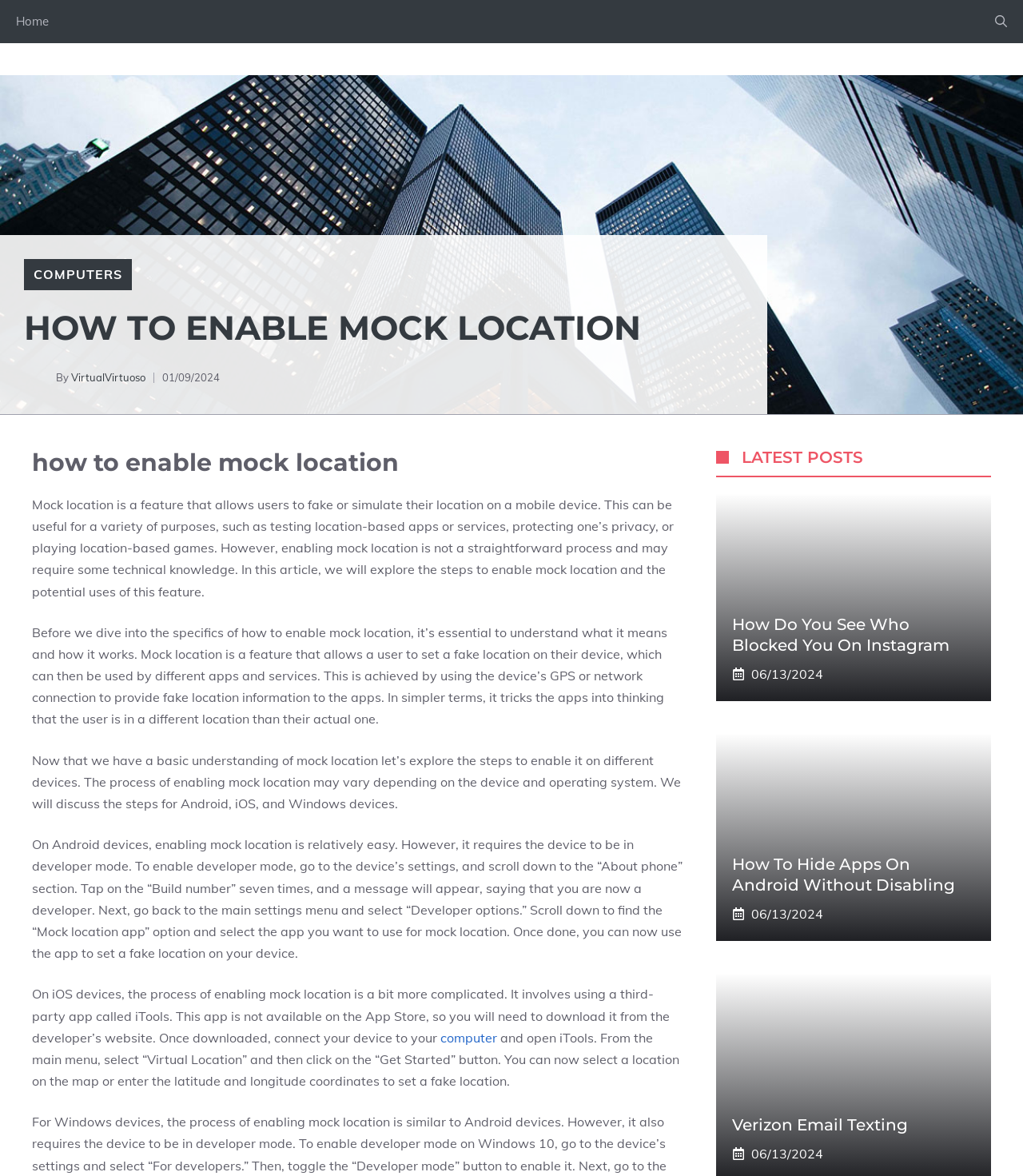Can you find the bounding box coordinates for the element that needs to be clicked to execute this instruction: "Click the 'Home' link"? The coordinates should be given as four float numbers between 0 and 1, i.e., [left, top, right, bottom].

[0.0, 0.0, 0.063, 0.037]